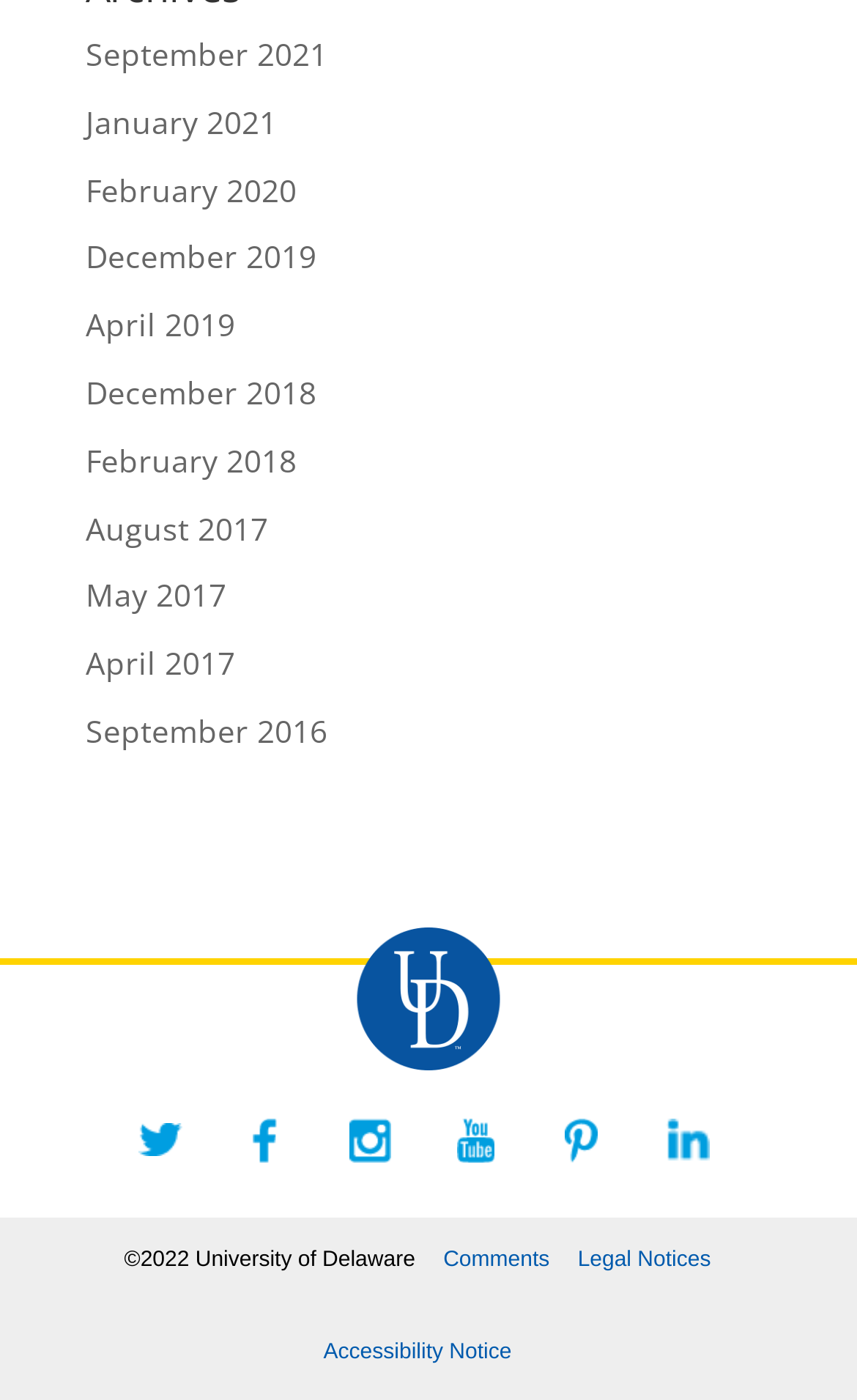Review the image closely and give a comprehensive answer to the question: What is the copyright year?

I found the copyright information at the bottom of the webpage, which states '©2022 University of Delaware', indicating that the copyright year is 2022.